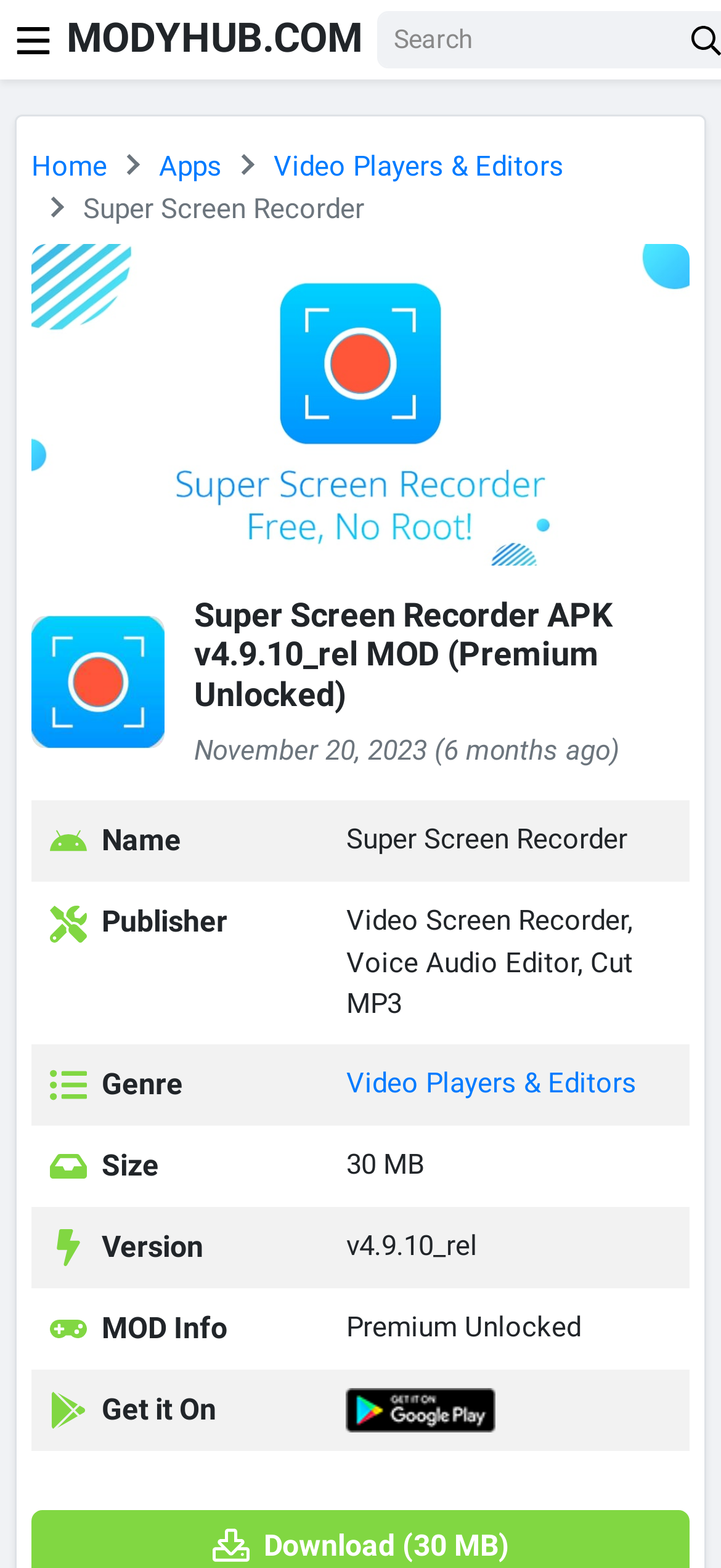Locate the bounding box coordinates of the area to click to fulfill this instruction: "Download the Super Screen Recorder APK". The bounding box should be presented as four float numbers between 0 and 1, in the order [left, top, right, bottom].

[0.454, 0.873, 0.956, 0.925]